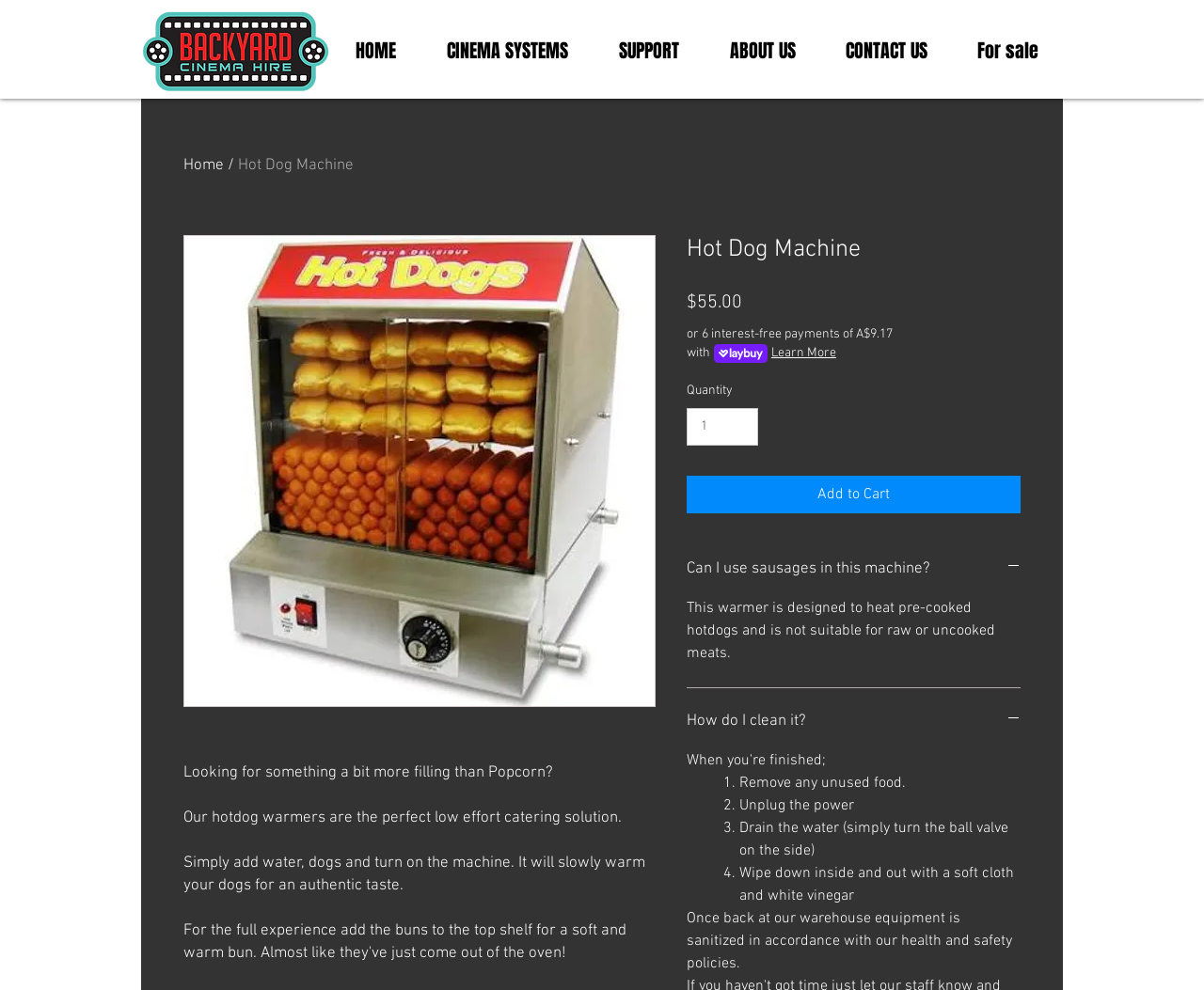Locate the bounding box coordinates of the clickable element to fulfill the following instruction: "Click the 'How do I clean it?' button". Provide the coordinates as four float numbers between 0 and 1 in the format [left, top, right, bottom].

[0.57, 0.718, 0.848, 0.741]